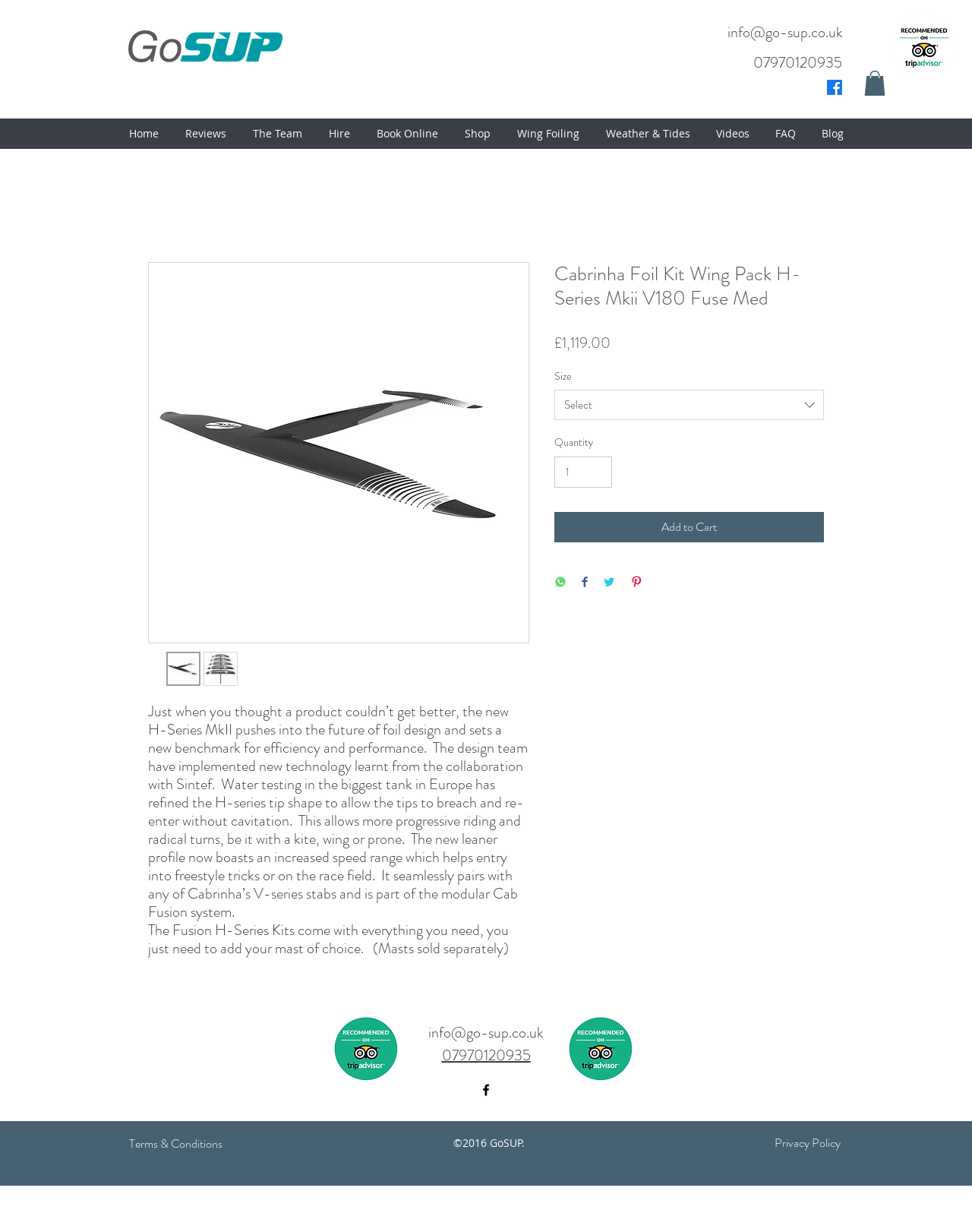Write a detailed summary of the webpage, including text, images, and layout.

This webpage is about a product called Cabrinha Foil Kit Wing Pack H-Series Mkii V180 Fuse Med. At the top left corner, there is a logo of "gosup" and a navigation menu with links to "Home", "Reviews", "The Team", "Hire", "Book Online", "Shop", "Wing Foiling", "Weather & Tides", "Videos", "FAQ", and "Blog". 

On the top right corner, there are contact information, including an email address and a phone number, as well as a social bar with a Facebook link. 

Below the navigation menu, there is a main section that takes up most of the page. It features a large image of the product, with a button to view a thumbnail of the product on the left side. There are two paragraphs of text describing the product, highlighting its new technology, increased speed range, and modular design. 

Below the text, there is a section with the product name, price, and size options. The price is £1,119.00, and the size options are presented in a dropdown list. There are also buttons to add the product to the cart, share on WhatsApp, Facebook, Twitter, and Pinterest.

At the bottom of the page, there are more links to "Terms & Conditions", "Privacy Policy", and a copyright notice that reads "©2016 GoSUP." There are also two more instances of the "gosup" logo and the social bar with a Facebook link.